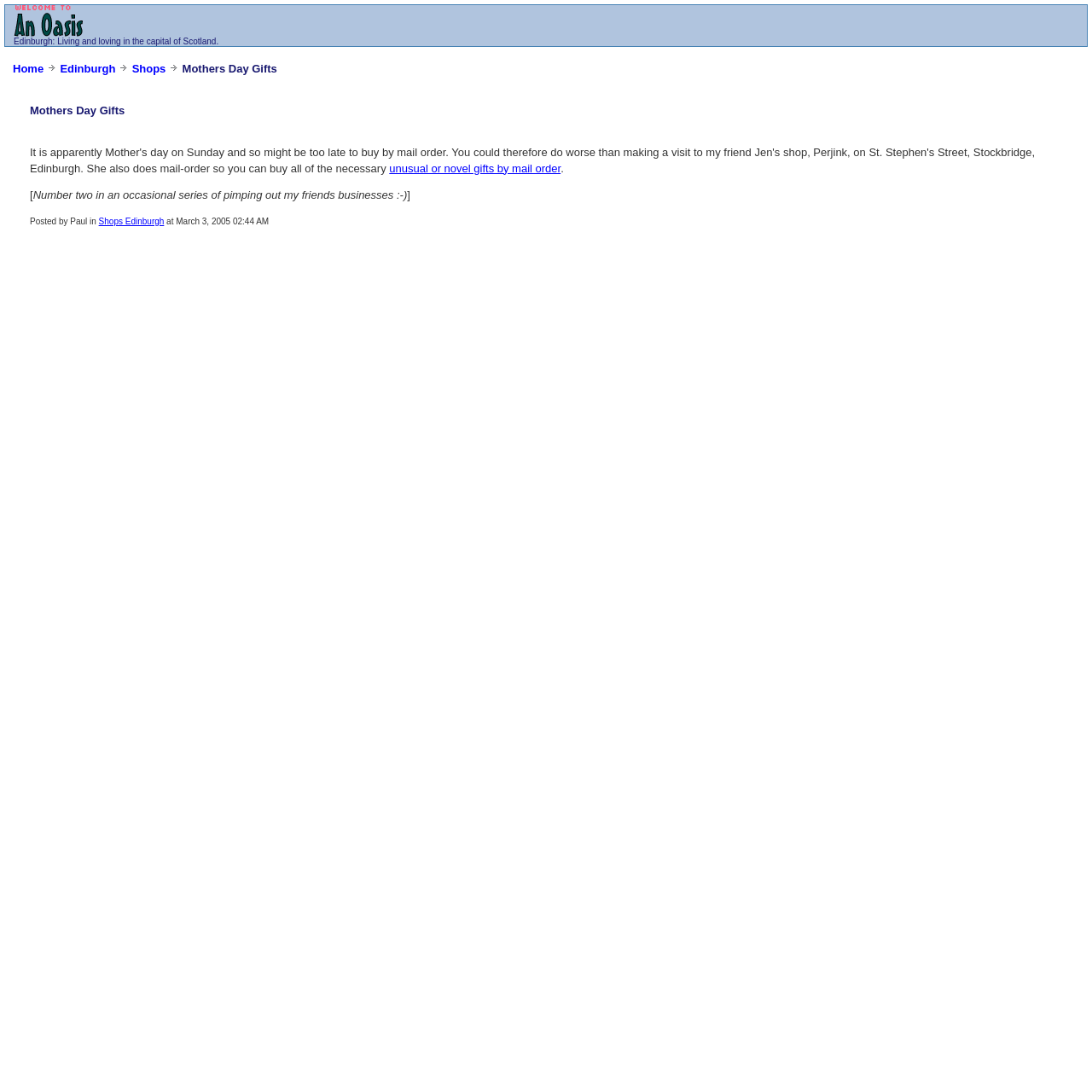Convey a detailed summary of the webpage, mentioning all key elements.

The webpage is about Mother's Day gifts in Edinburgh shops. At the top left, there is a logo image with a link to the Edinburgh shops website. Next to the logo, there is a heading with the text "Edinburgh: Living and loving in the capital of Scotland." Below the logo, there is a navigation menu with links to "Home", "Edinburgh", "Shops", and "Mothers Day Gifts", separated by breadcrumb arrow images.

The main content of the webpage starts with a heading "Mothers Day Gifts" at the top center. Below the heading, there is a paragraph of text that suggests buying unusual or novel gifts by mail order, followed by a period. The text is positioned at the top center of the page.

Below the paragraph, there is another paragraph of text that appears to be a personal message or blog post, mentioning "pimping out my friends businesses" and posted by Paul. This text is positioned at the top left of the page.

At the bottom left of the page, there is a footer section with a link to "Shops Edinburgh" and a timestamp "March 3, 2005 02:44 AM".